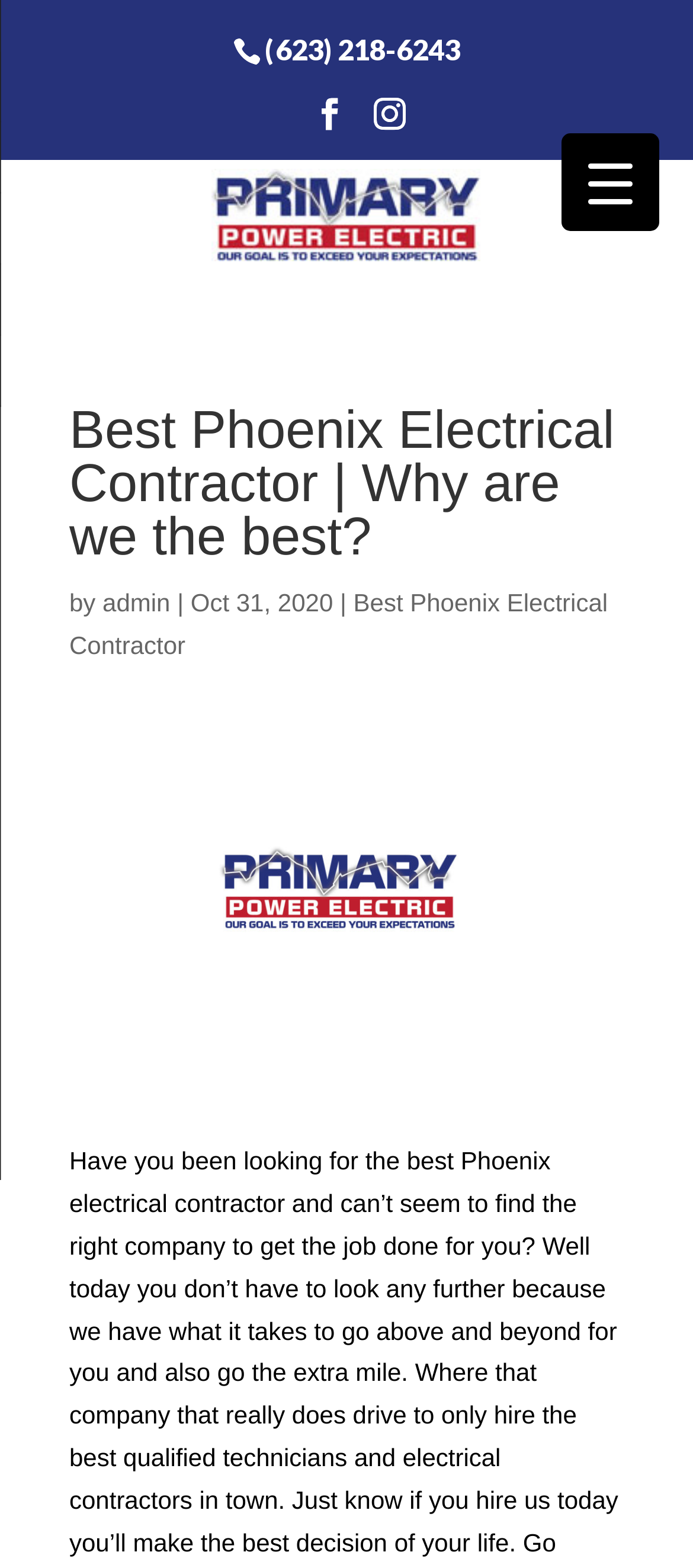From the screenshot, find the bounding box of the UI element matching this description: "admin". Supply the bounding box coordinates in the form [left, top, right, bottom], each a float between 0 and 1.

[0.148, 0.375, 0.246, 0.393]